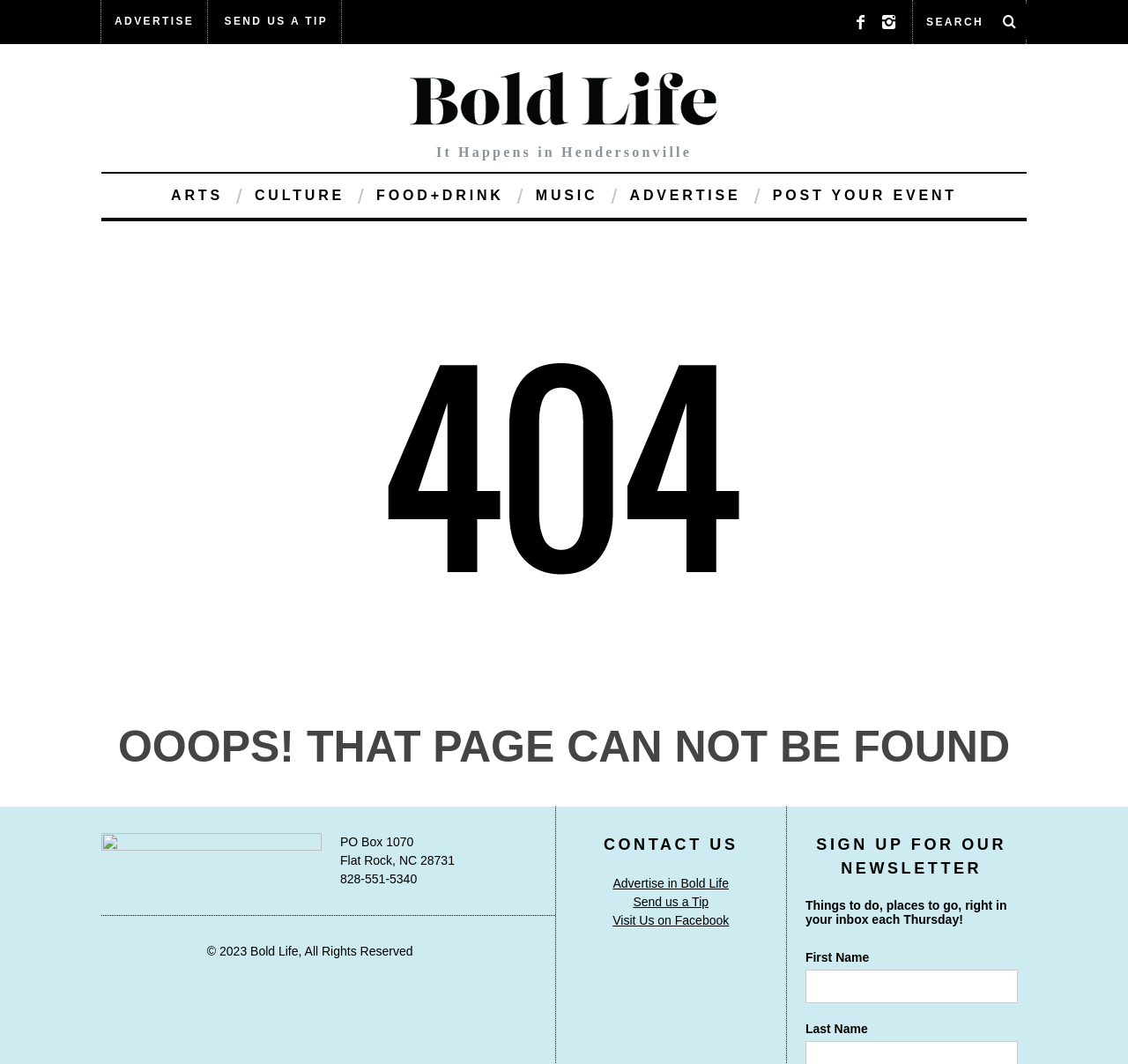What is the main content of the webpage?
Examine the screenshot and reply with a single word or phrase.

Page not found